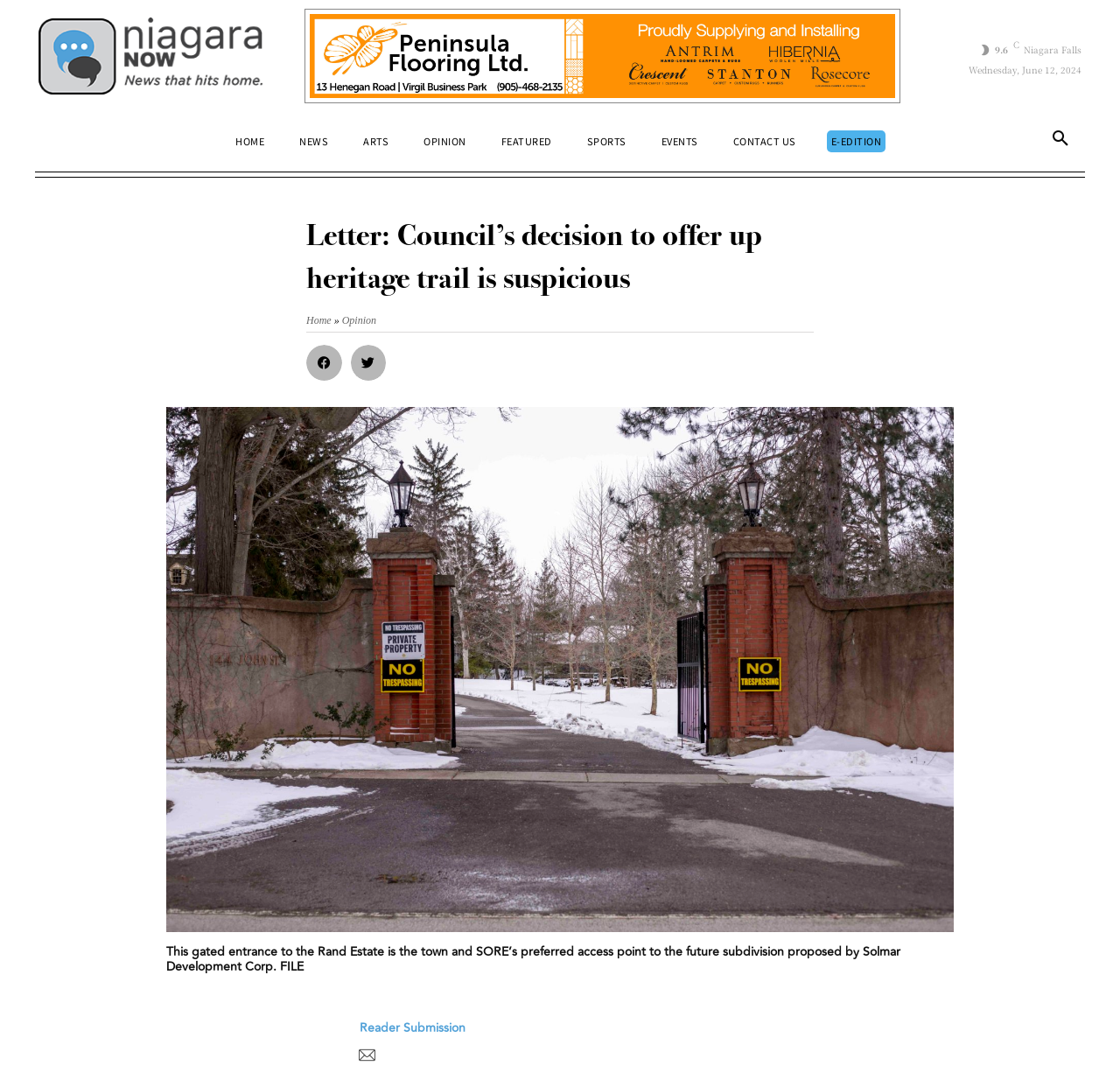From the webpage screenshot, predict the bounding box of the UI element that matches this description: "News".

[0.263, 0.12, 0.297, 0.14]